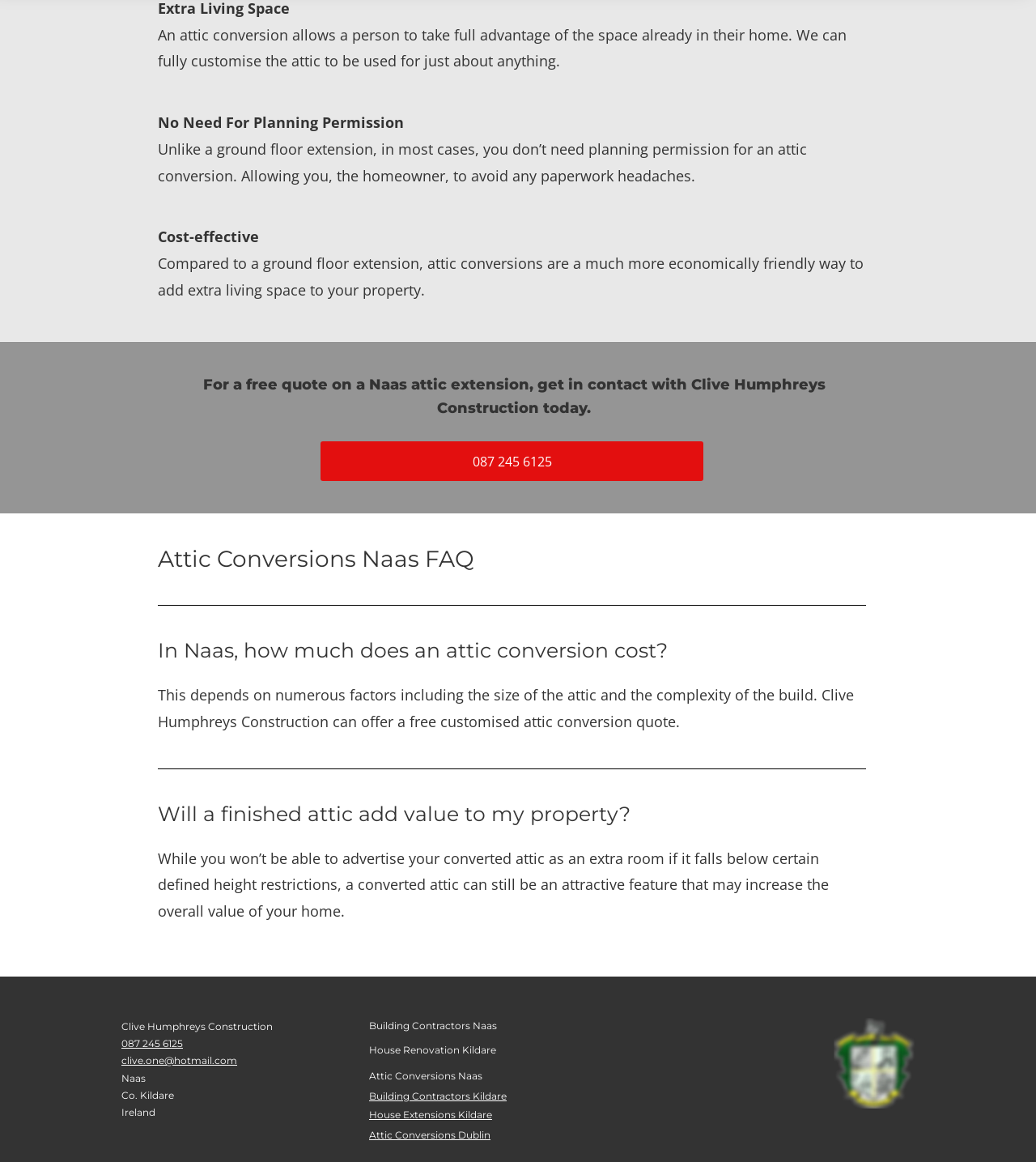Please answer the following question using a single word or phrase: 
Does a finished attic add value to a property?

Yes